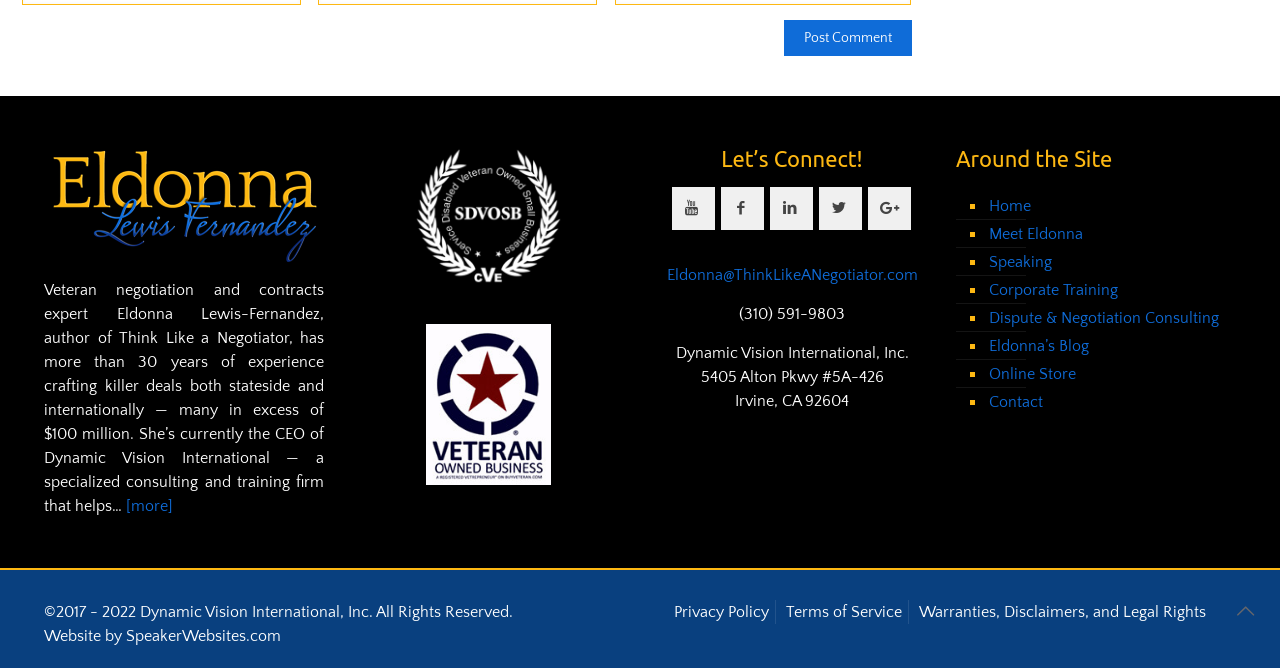Answer with a single word or phrase: 
What is the location of Eldonna's business?

Irvine, CA 92604